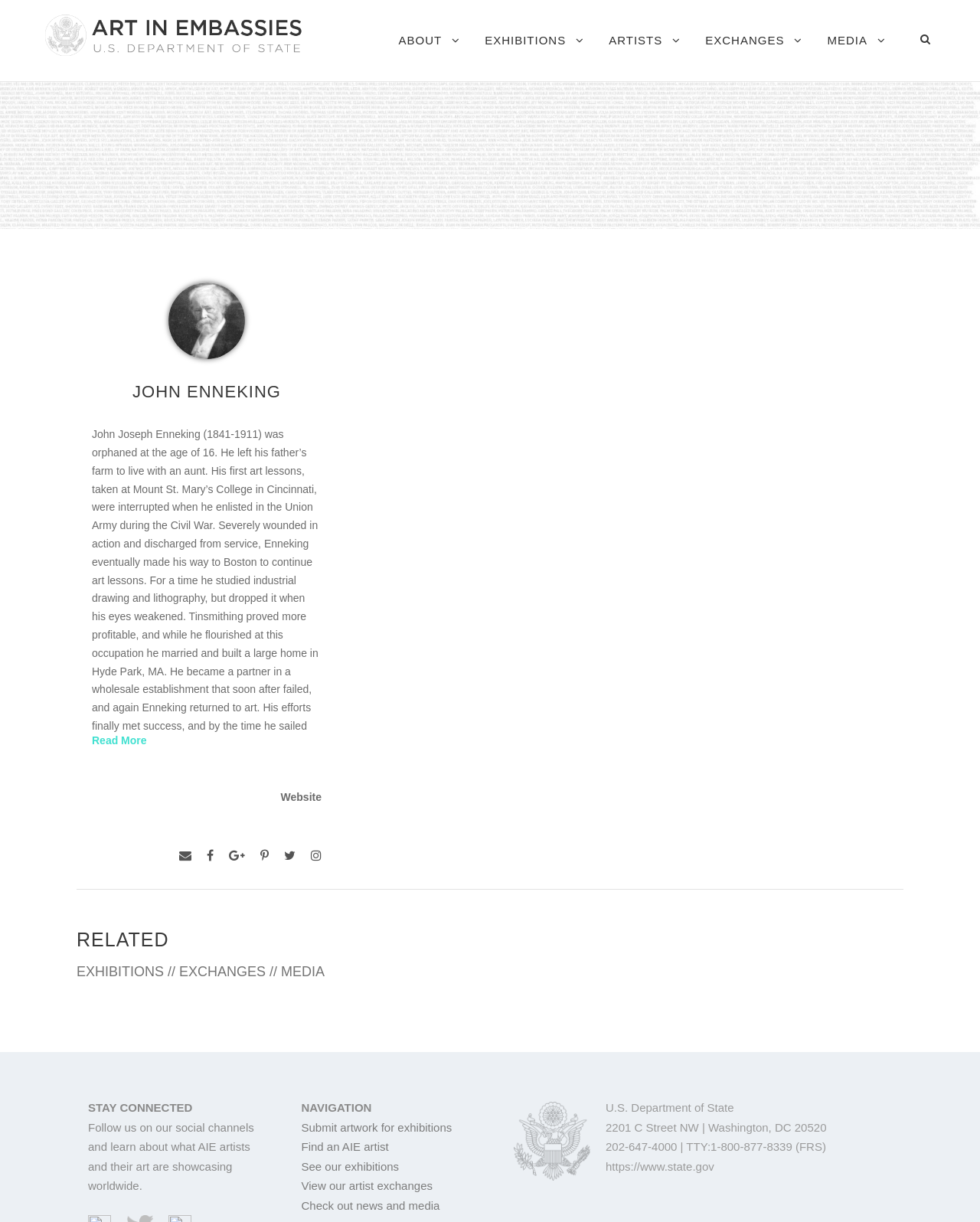Locate the bounding box coordinates of the element that should be clicked to execute the following instruction: "Learn how your comment data is processed".

None